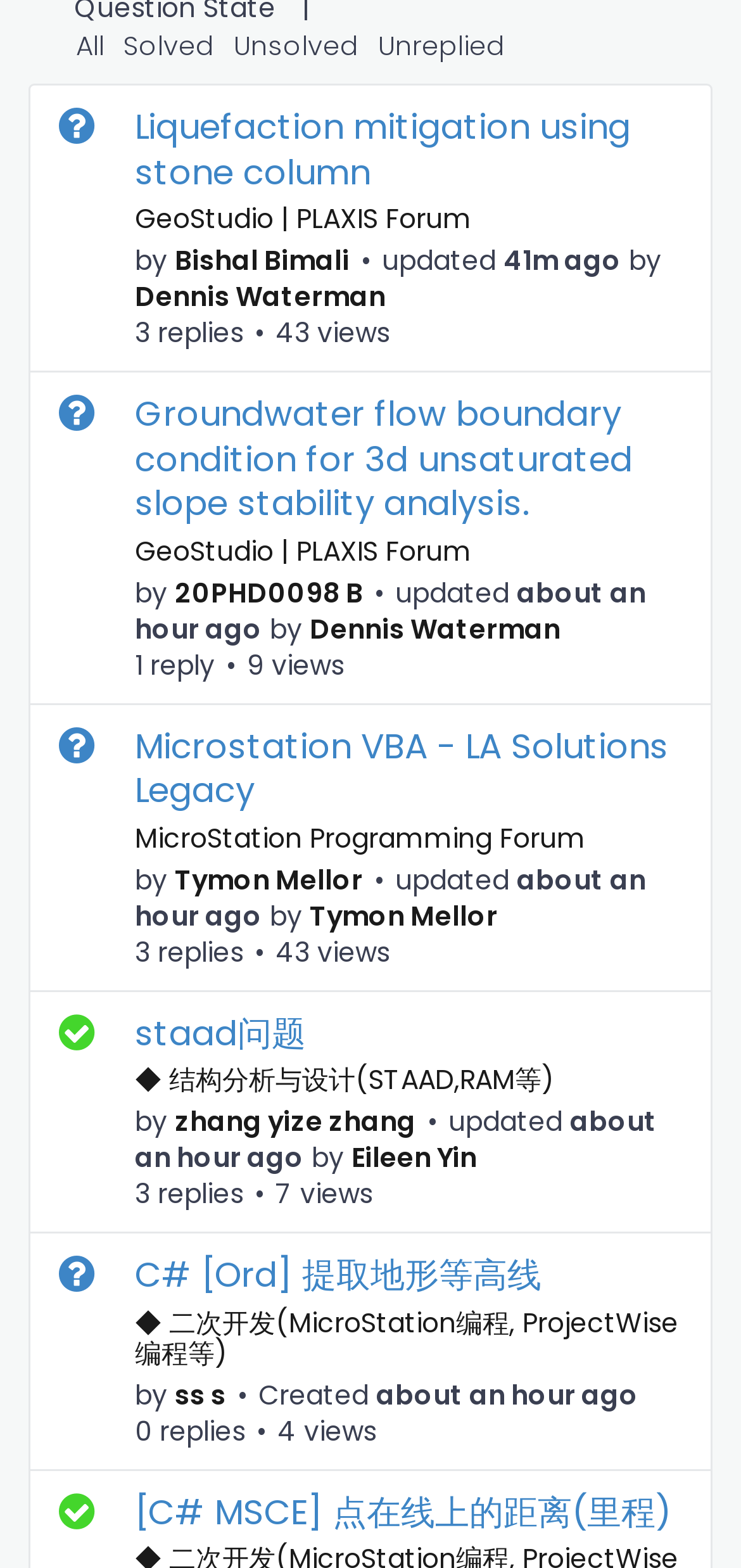How many replies does the first post have?
Refer to the image and provide a one-word or short phrase answer.

3 replies